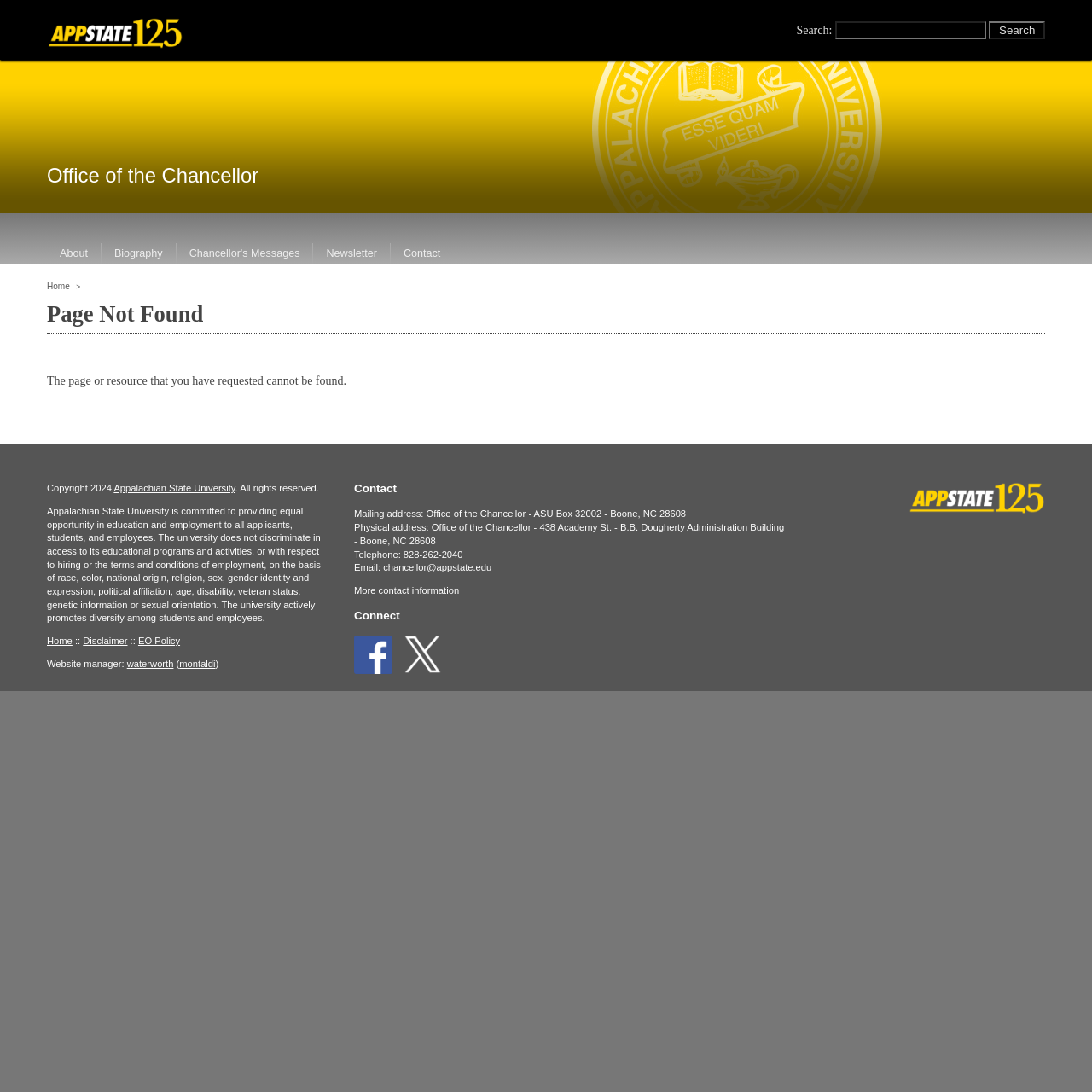Extract the bounding box coordinates of the UI element described by: "Office of the Chancellor". The coordinates should include four float numbers ranging from 0 to 1, e.g., [left, top, right, bottom].

[0.043, 0.15, 0.237, 0.171]